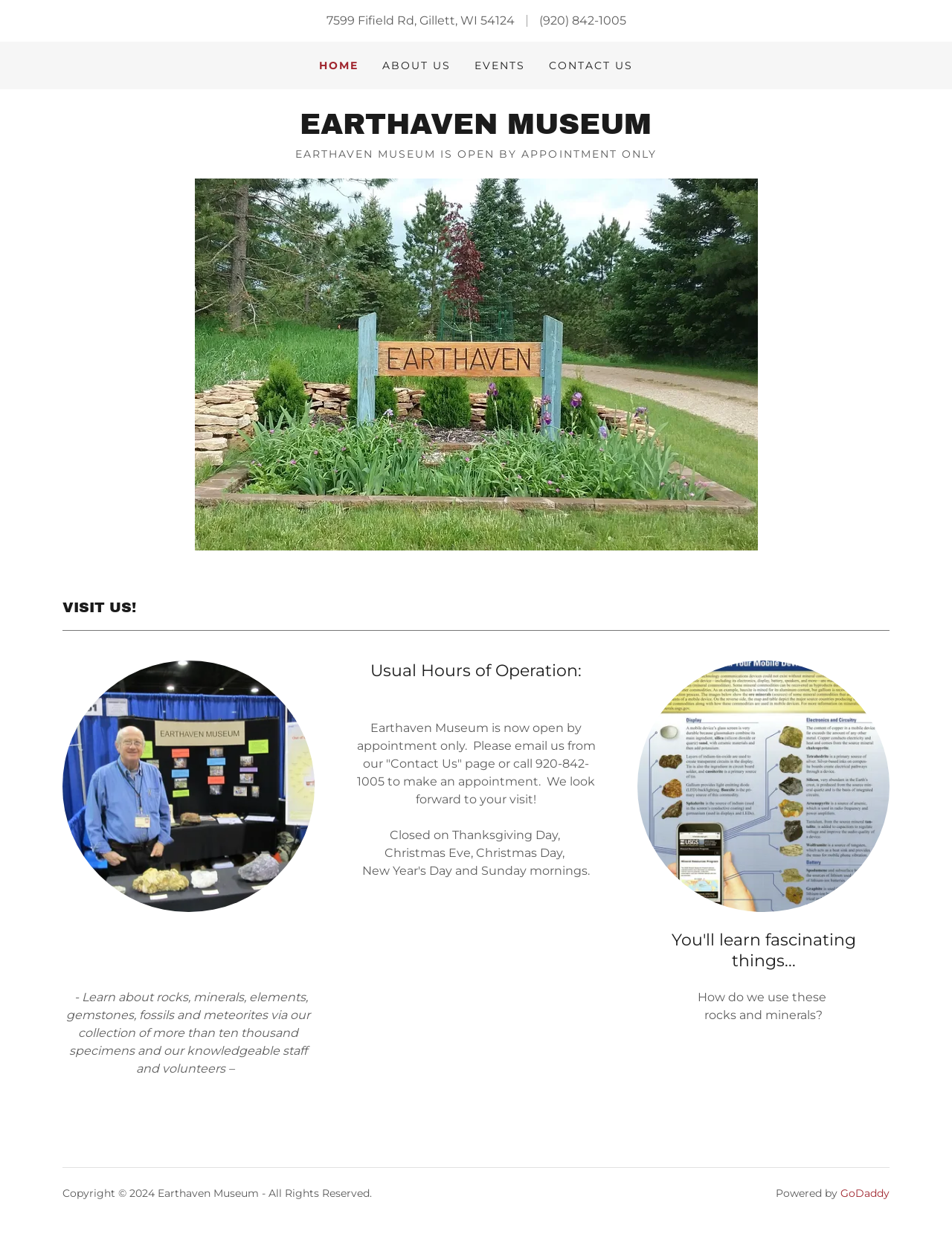Identify and provide the main heading of the webpage.

EARTHAVEN MUSEUM IS OPEN BY APPOINTMENT ONLY